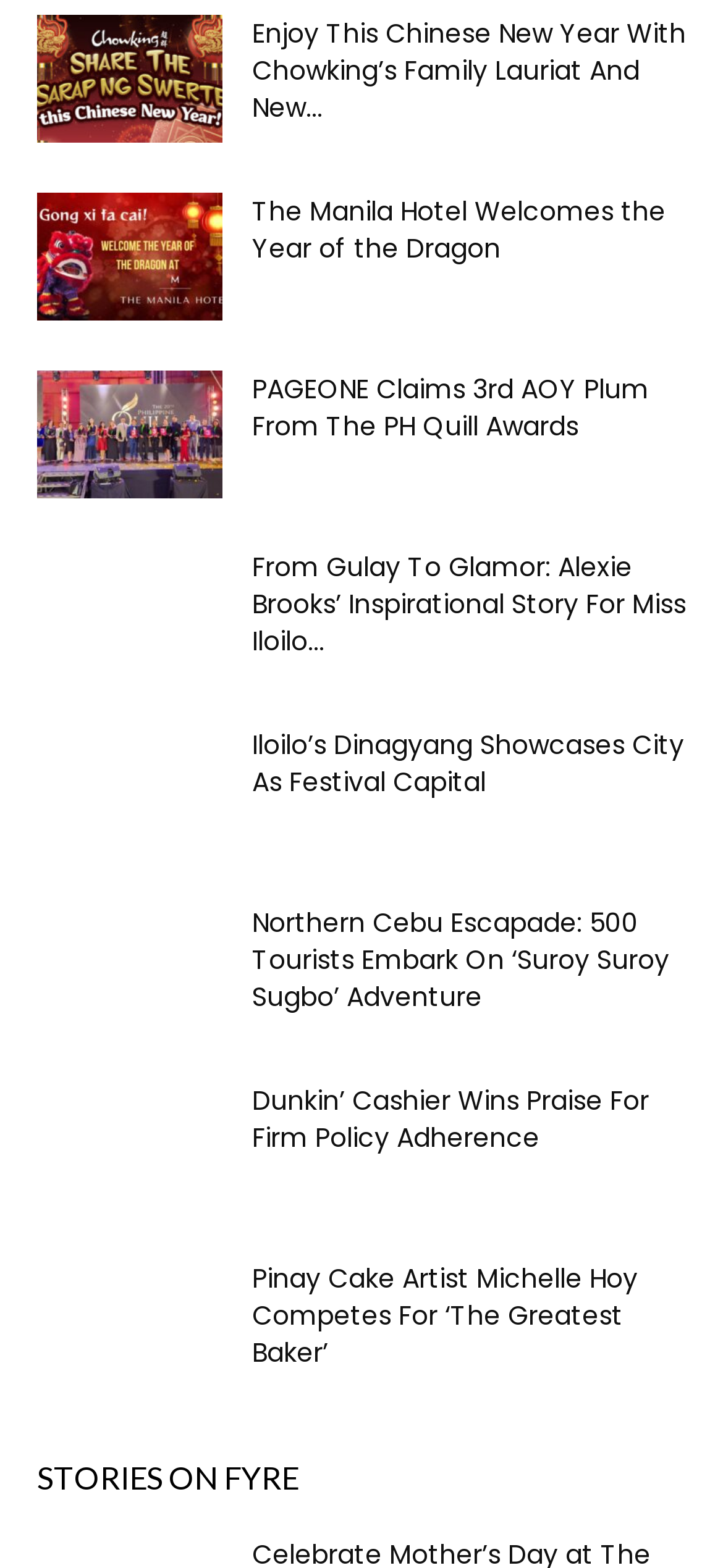Locate the bounding box coordinates of the clickable region to complete the following instruction: "Learn about The Manila Hotel's Year of the Dragon celebration."

[0.349, 0.123, 0.949, 0.17]